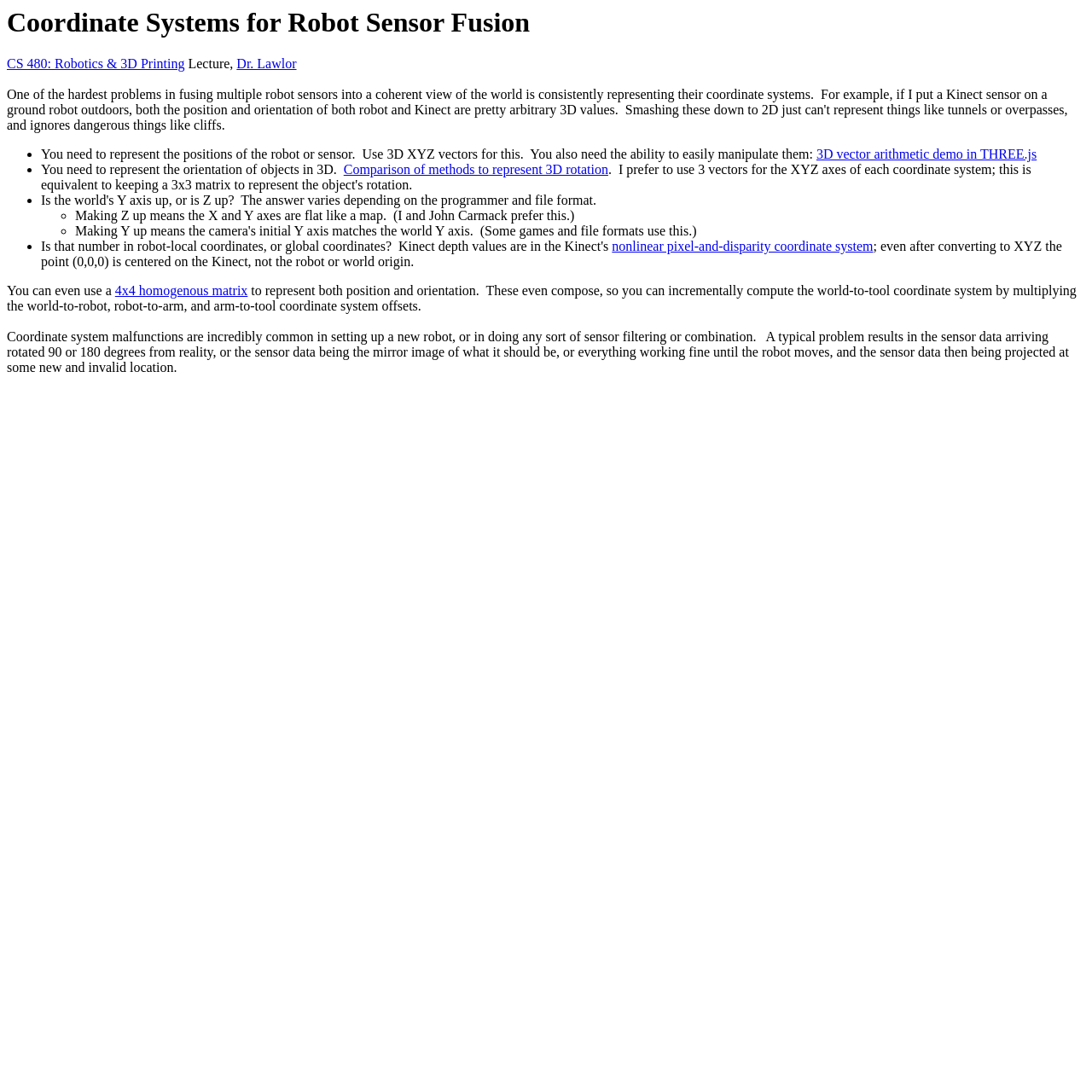Extract the primary headline from the webpage and present its text.

Coordinate Systems for Robot Sensor Fusion
